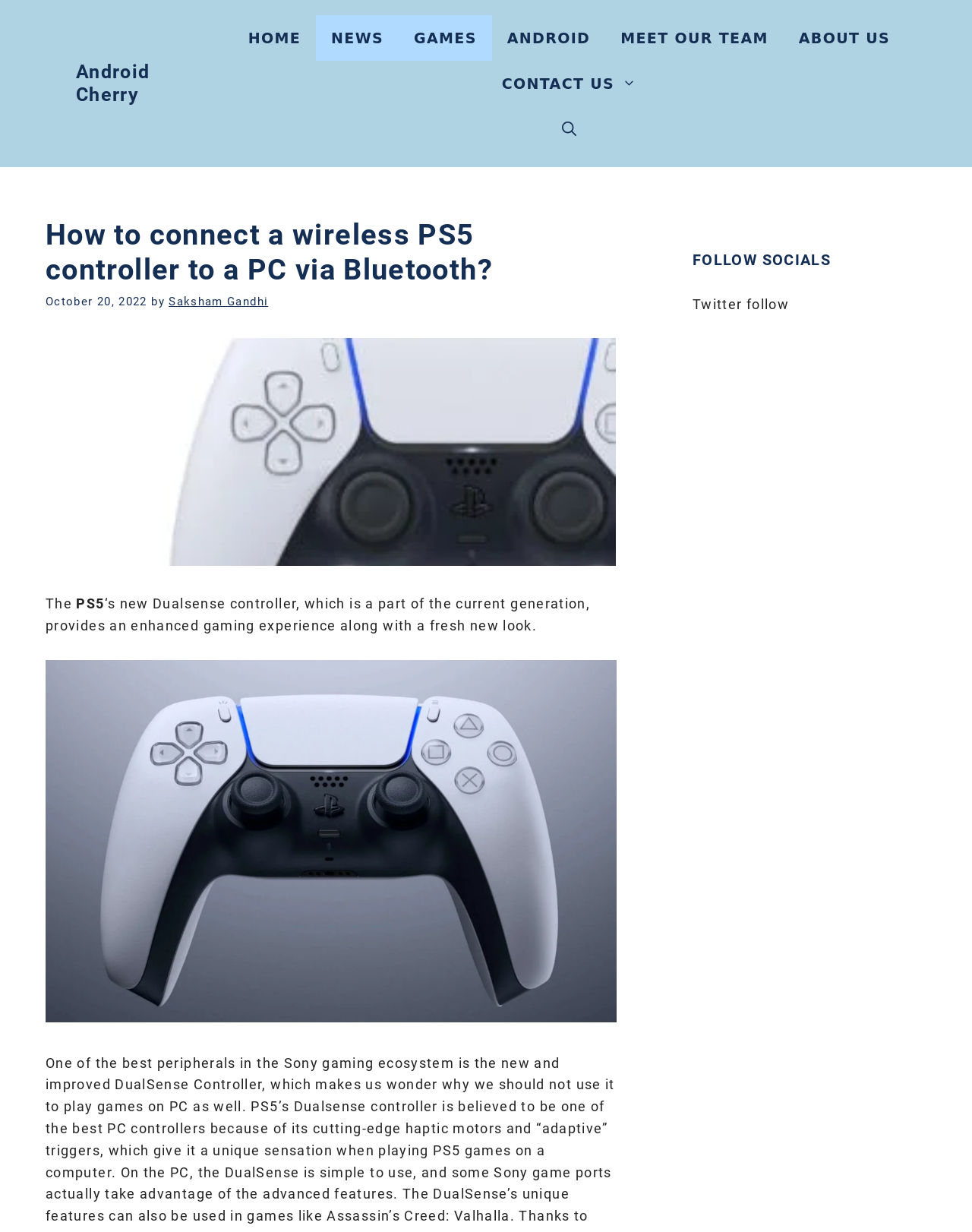Create an elaborate caption for the webpage.

The webpage is about connecting a wireless PS5 controller to a PC via Bluetooth. At the top, there is a banner with the site's name, "Android Cherry", and a navigation menu with links to "HOME", "NEWS", "GAMES", "ANDROID", "MEET OUR TEAM", "ABOUT US", and "CONTACT US". 

Below the navigation menu, there is a header section with the title "How to connect a wireless PS5 controller to a PC via Bluetooth?" and a timestamp "October 20, 2022" by the author "Saksham Gandhi". 

To the right of the title, there is an image of a PS5 controller. The main content of the webpage starts with a paragraph of text describing the enhanced gaming experience provided by the PS5's Dualsense controller. Below this text, there is another image of the PlayStation 5 Dualsense controller.

On the right side of the webpage, there is a complementary section with a heading "FOLLOW SOCIALS" and a text "follow".